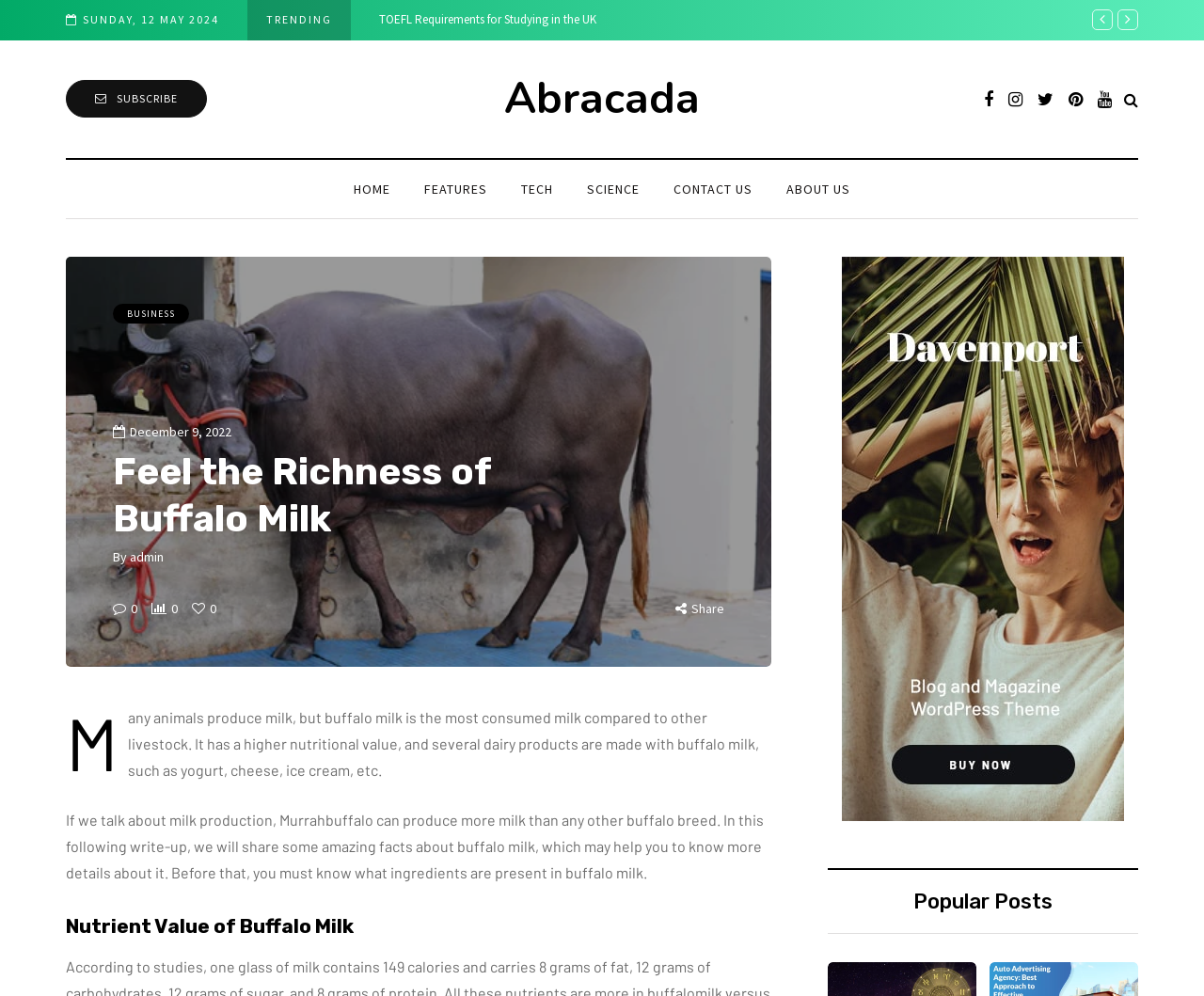Locate the UI element described as follows: "Abracada". Return the bounding box coordinates as four float numbers between 0 and 1 in the order [left, top, right, bottom].

[0.419, 0.069, 0.581, 0.129]